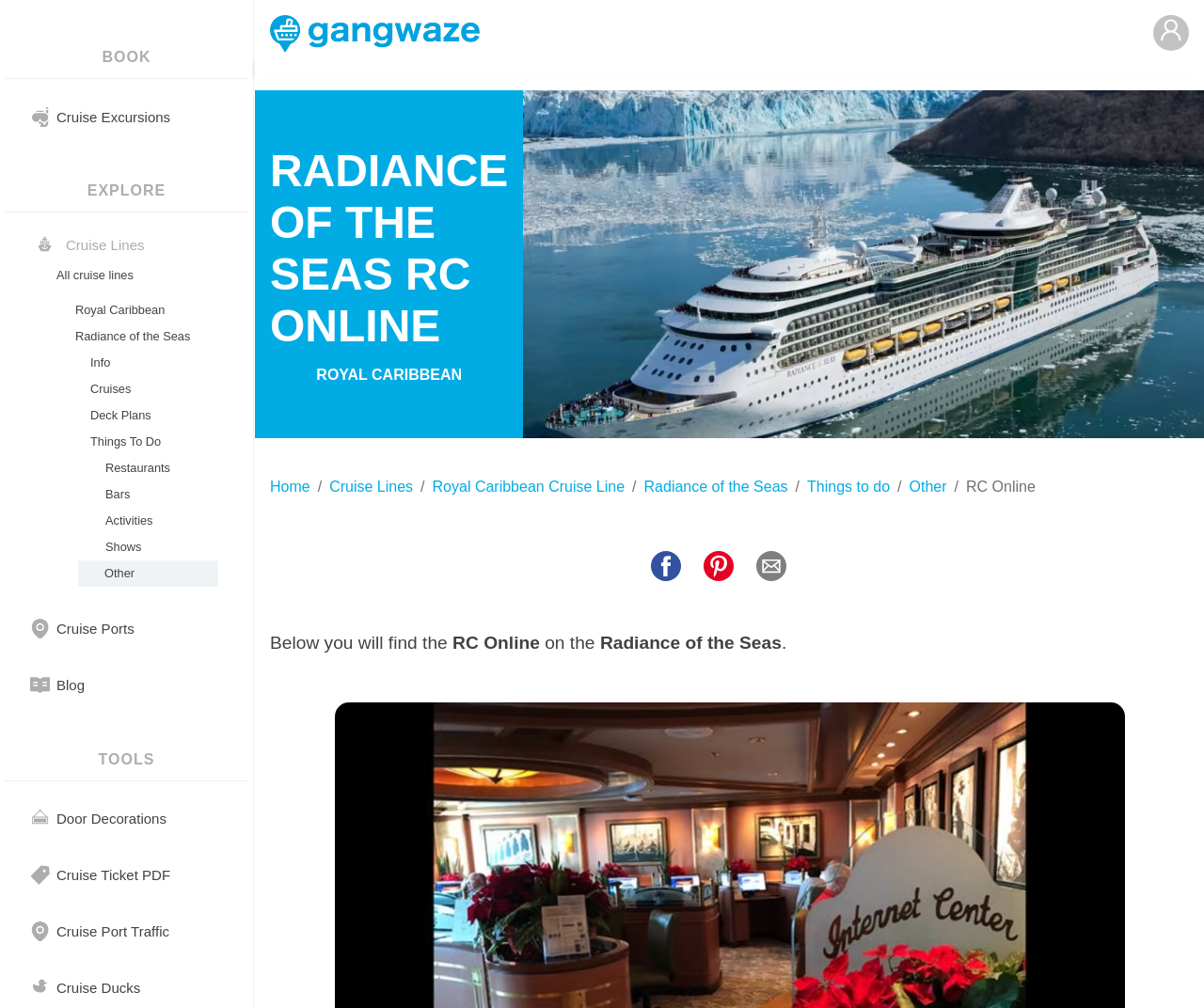How many links are there under the 'EXPLORE' heading?
Answer the question with a single word or phrase derived from the image.

7